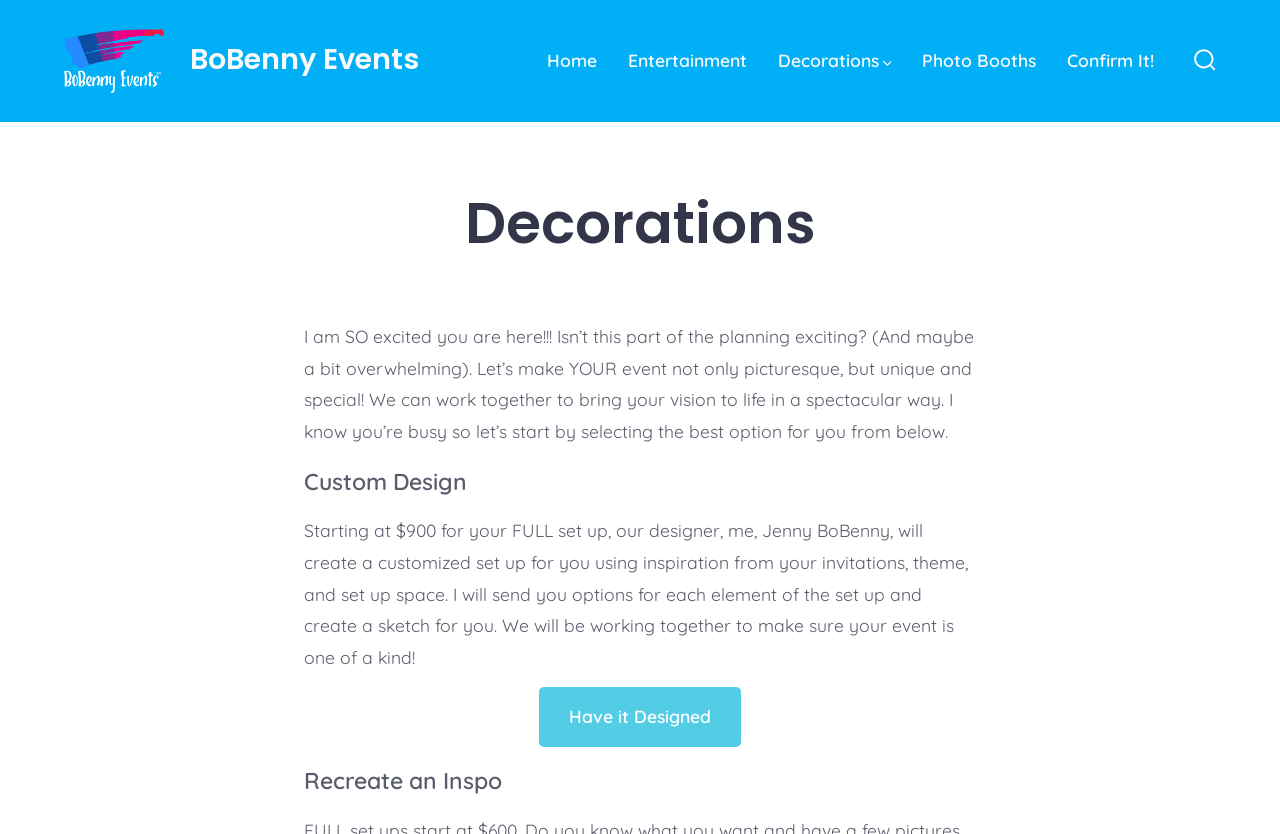What is the text on the top-left corner of the webpage?
Based on the screenshot, answer the question with a single word or phrase.

BoBenny Events